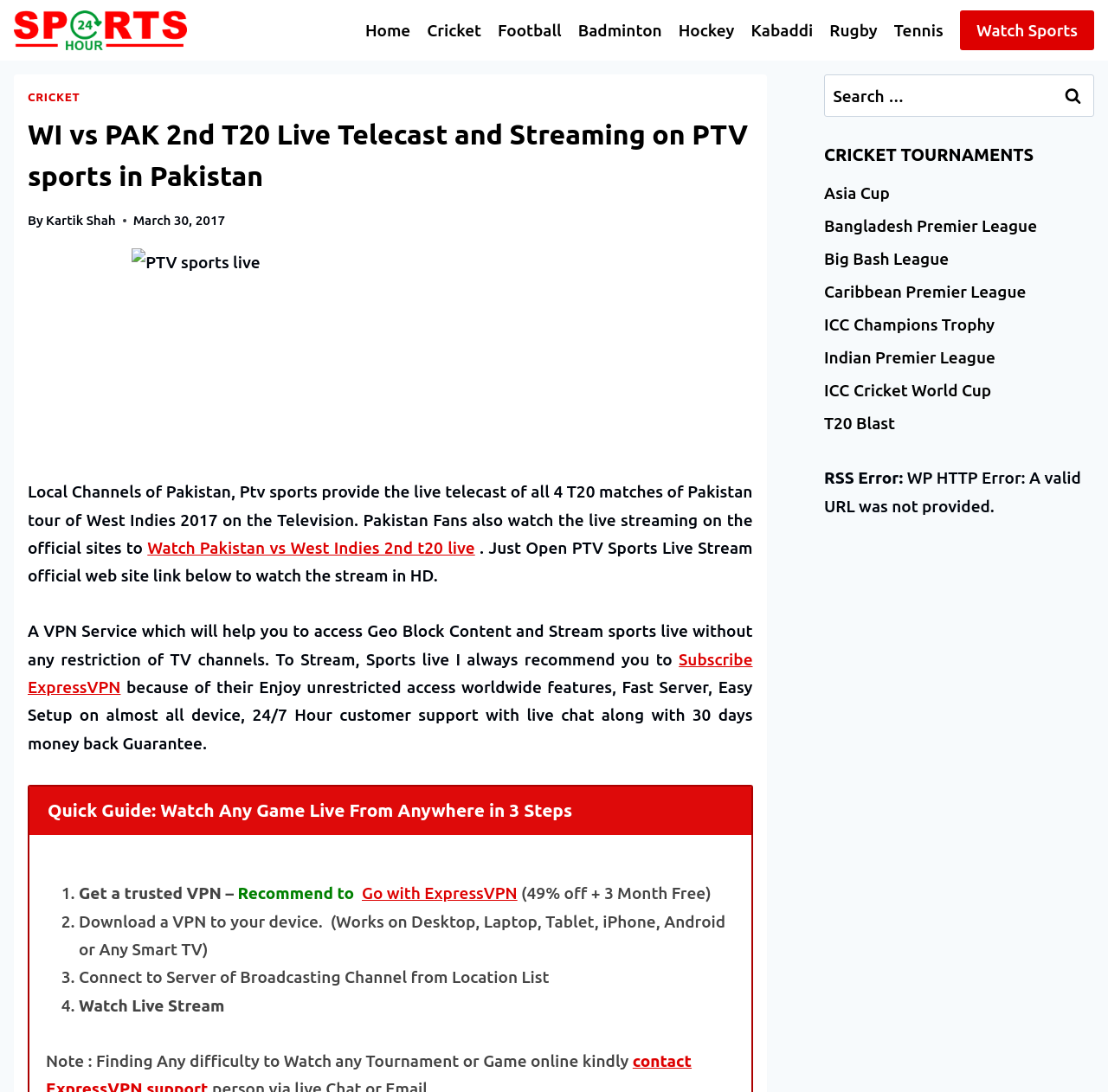What is the name of the website?
Answer the question with a single word or phrase by looking at the picture.

Sports24hour